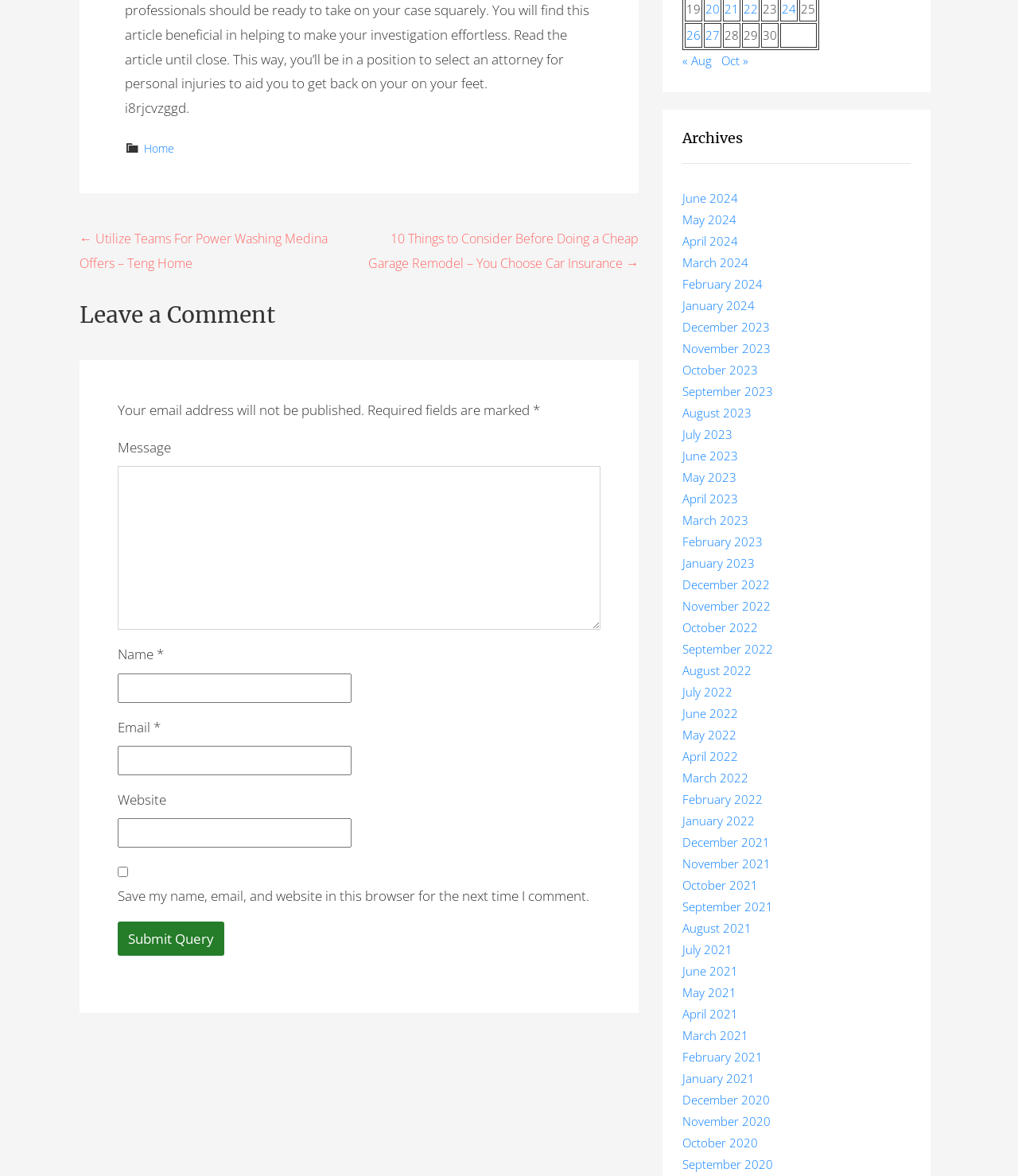Using the image as a reference, answer the following question in as much detail as possible:
What is the purpose of the 'Leave a Comment' section?

The 'Leave a Comment' section is a form that allows users to input their name, email, website, and message to leave a comment on the webpage. The section includes required fields marked with an asterisk, indicating that they must be filled in before submitting the comment.